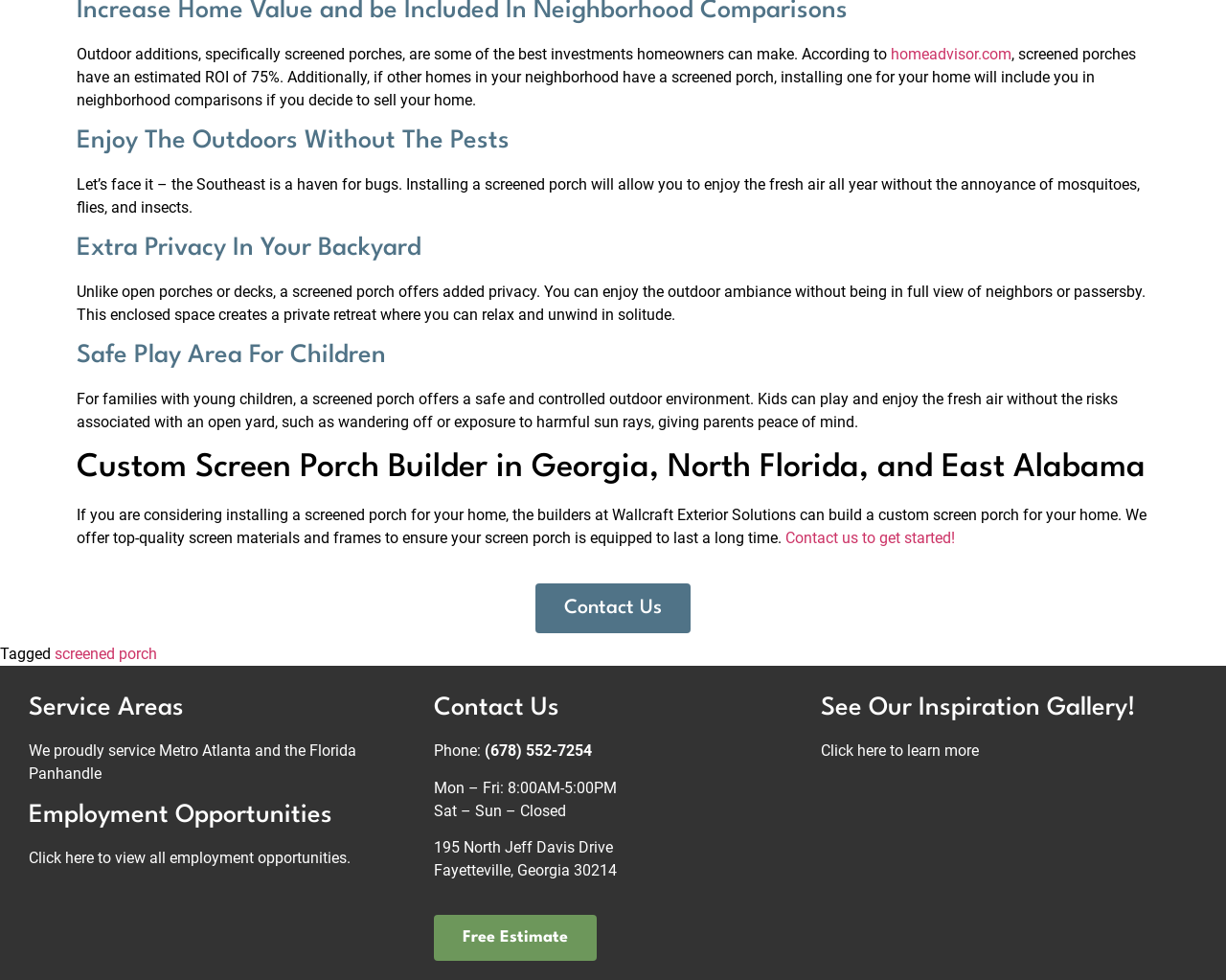Determine the bounding box coordinates of the clickable element to complete this instruction: "View employment opportunities". Provide the coordinates in the format of four float numbers between 0 and 1, [left, top, right, bottom].

[0.023, 0.866, 0.286, 0.885]